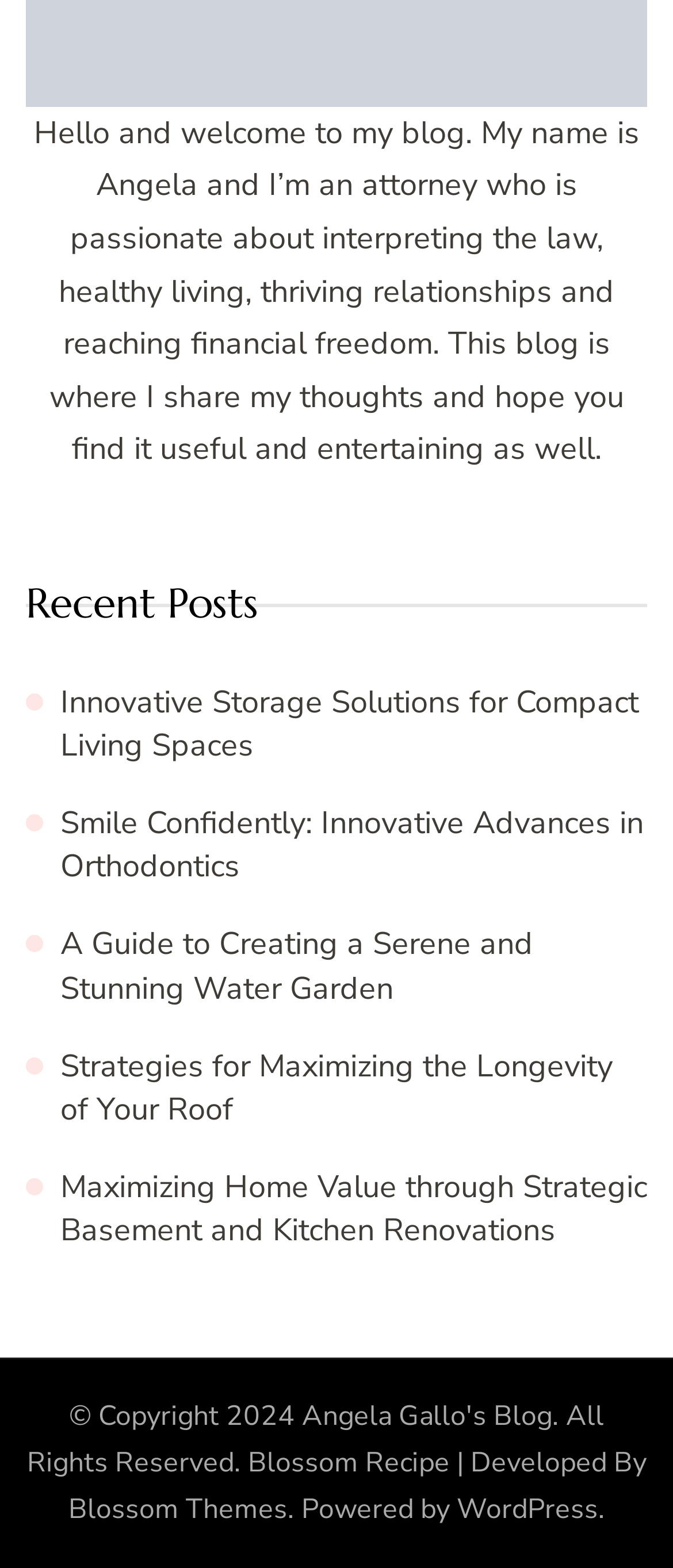Locate the bounding box coordinates of the UI element described by: "tam.nguyen@nih.gov". Provide the coordinates as four float numbers between 0 and 1, formatted as [left, top, right, bottom].

None